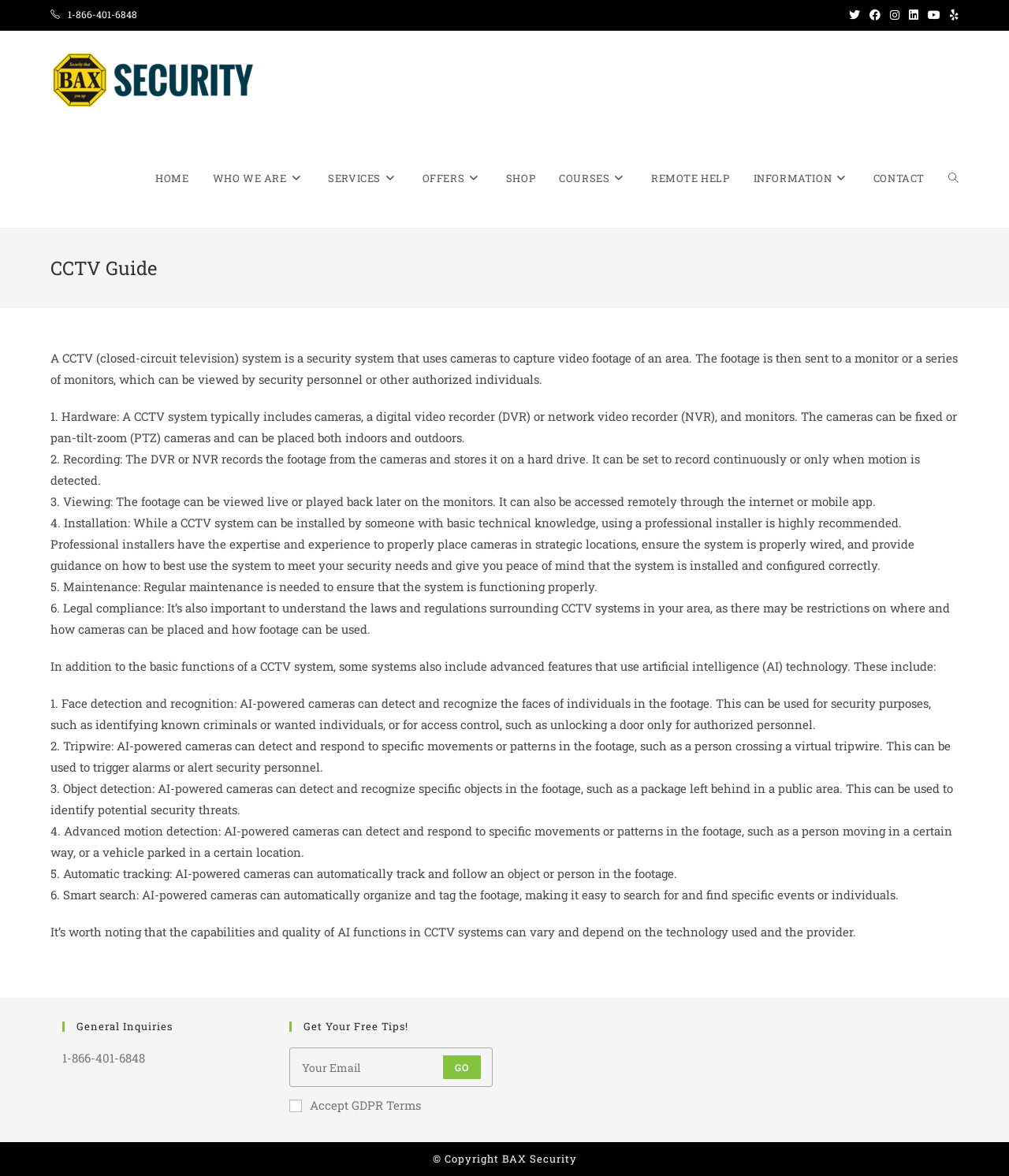What is the purpose of a DVR or NVR in a CCTV system?
Please provide a comprehensive answer to the question based on the webpage screenshot.

The DVR or NVR records the footage from the cameras and stores it on a hard drive, allowing it to be set to record continuously or only when motion is detected, and can be viewed live or played back later on the monitors.